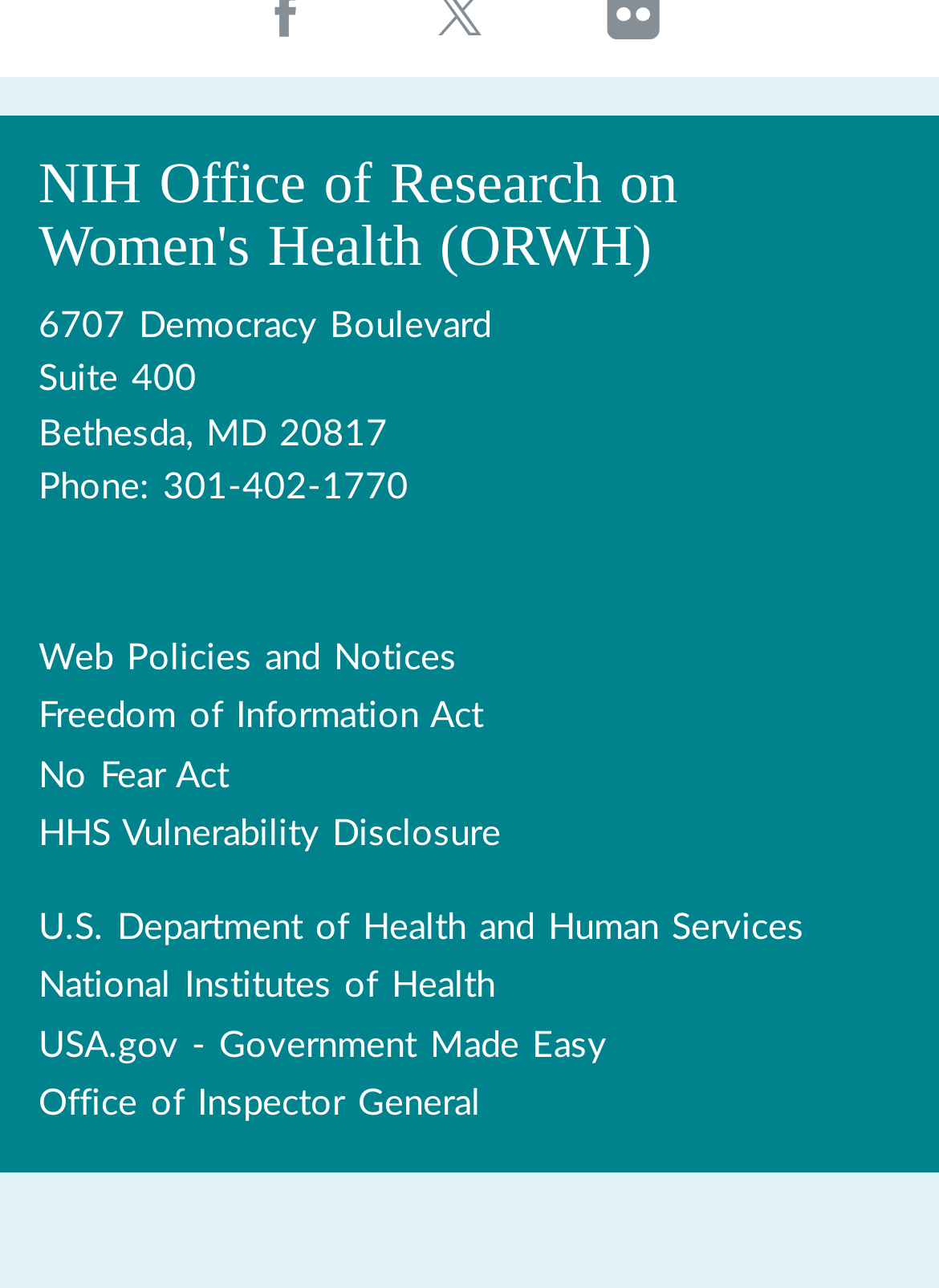Determine the bounding box coordinates of the section to be clicked to follow the instruction: "Contact NIH Office of Research on Women's Health". The coordinates should be given as four float numbers between 0 and 1, formatted as [left, top, right, bottom].

[0.041, 0.365, 0.435, 0.393]